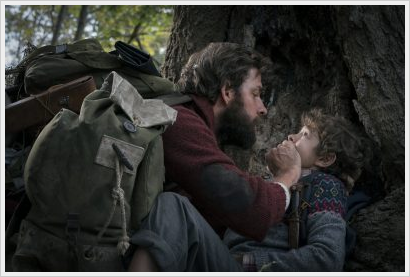Explain in detail what you see in the image.

In a tense and emotional moment from the film "A Quiet Place," we see the character Lee Abbott, played by John Krasinski, leaning close to his son Marcus, portrayed by Noah Jupe. The two are nestled against the gnarled trunk of a tree, suggesting a sense of urgency and desperation in their interaction. Lee's expression is intense as he conveys a message of caution to his son, highlighting the film's recurring theme of familial bonds in a world fraught with danger. The background is a blurred forest setting, emphasizing the isolation and peril they face in a silent, menacing environment. This scene powerfully encapsulates the dynamics of fear, protection, and the silent communication necessary for survival in their harrowing reality, as captured by the critical storytelling of "A Quiet Place." Photo courtesy of Paramount Pictures.